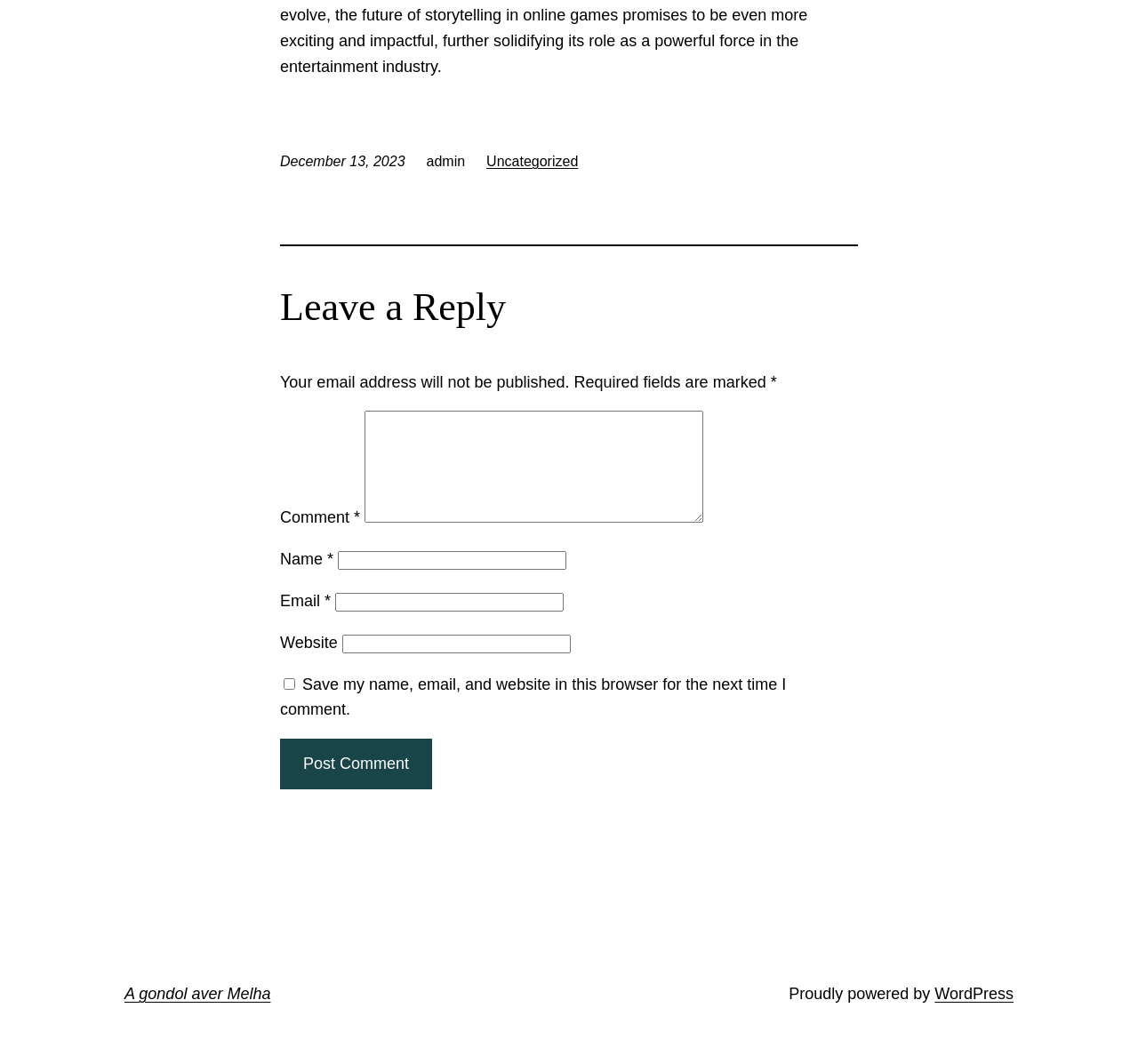Pinpoint the bounding box coordinates of the clickable area necessary to execute the following instruction: "Click on the 'A gondol aver Melha' link". The coordinates should be given as four float numbers between 0 and 1, namely [left, top, right, bottom].

[0.109, 0.926, 0.238, 0.942]